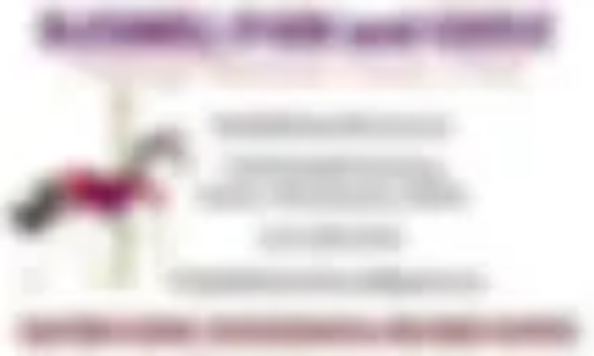Detail everything you observe in the image.

The image features a colorful and engaging advertisement for a private party event at a skating rink. The design prominently showcases a playful horse figure, suggesting fun and entertainment. This promotional material emphasizes key details such as the duration of the party, exclusive access to the skating rink, and specific provisions made for attendees, including time in a private party room. Additionally, it mentions the policies regarding outside food and drinks, highlighting exceptions for cakes and cupcakes. The vibrant background and inviting text aim to attract families and groups looking for a unique celebration location, with clear contact information for bookings.